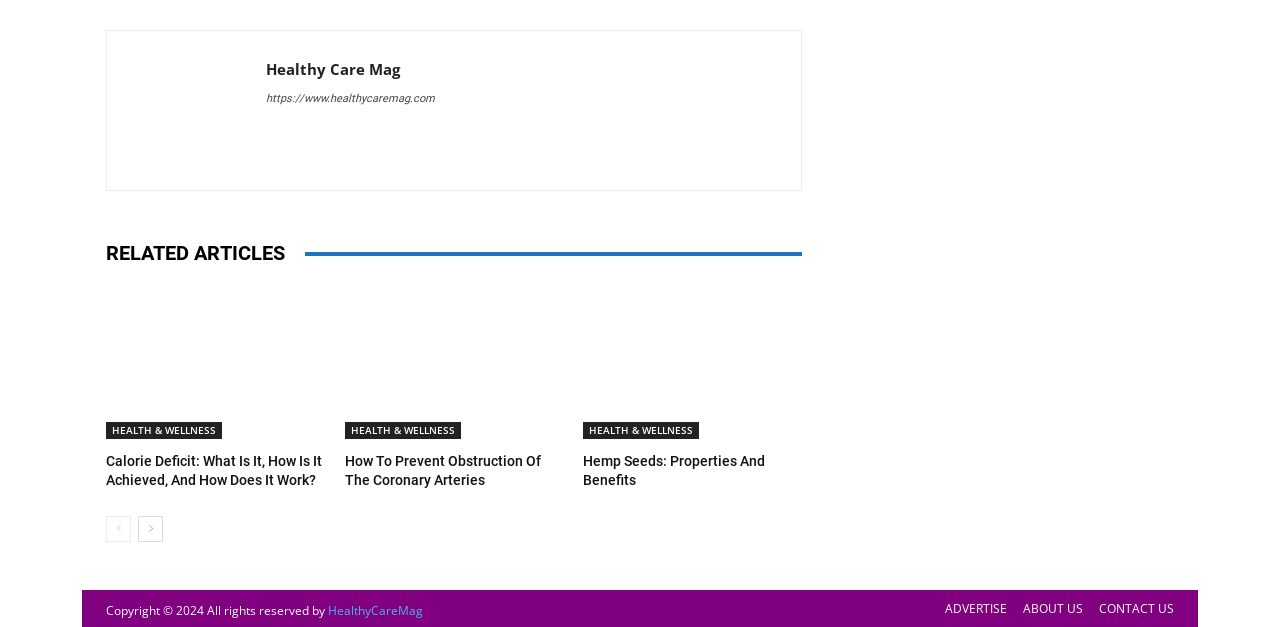What is the purpose of the links at the bottom of the webpage?
Analyze the image and deliver a detailed answer to the question.

The links at the bottom of the webpage, such as 'prev-page' and 'next-page', are used for navigation purposes, allowing users to move to previous or next pages of articles.